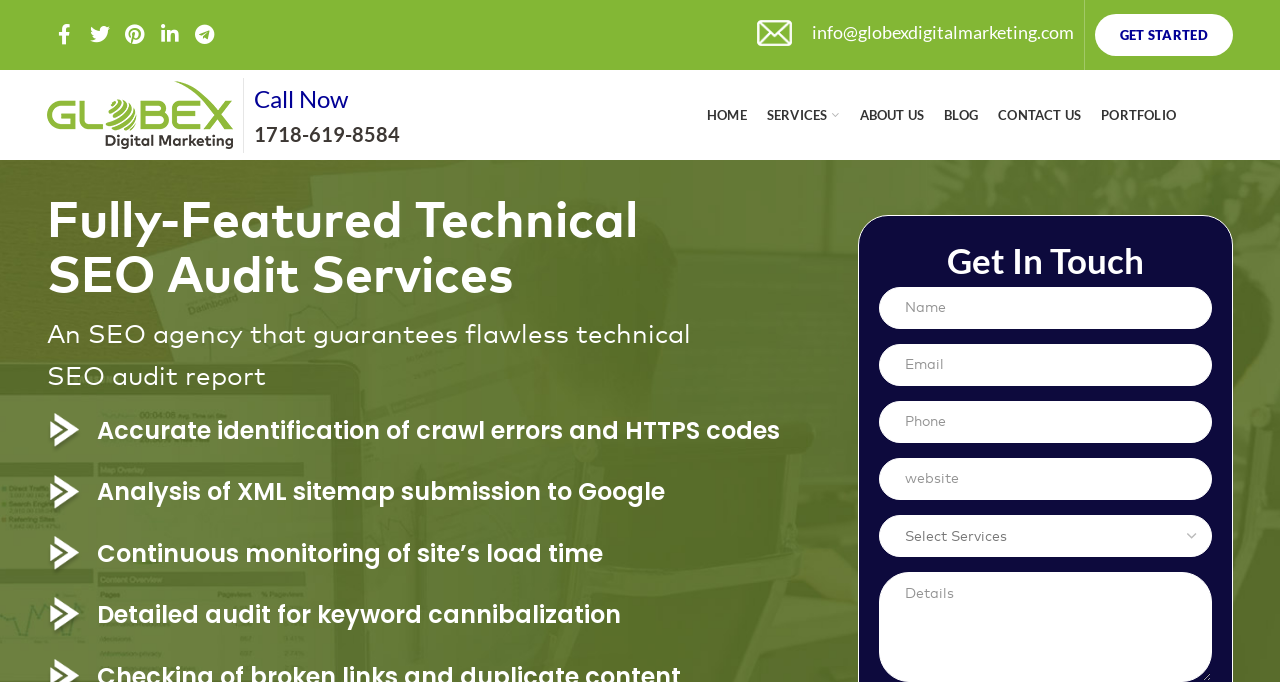Please determine the bounding box coordinates of the element to click in order to execute the following instruction: "Call the phone number". The coordinates should be four float numbers between 0 and 1, specified as [left, top, right, bottom].

[0.198, 0.179, 0.312, 0.214]